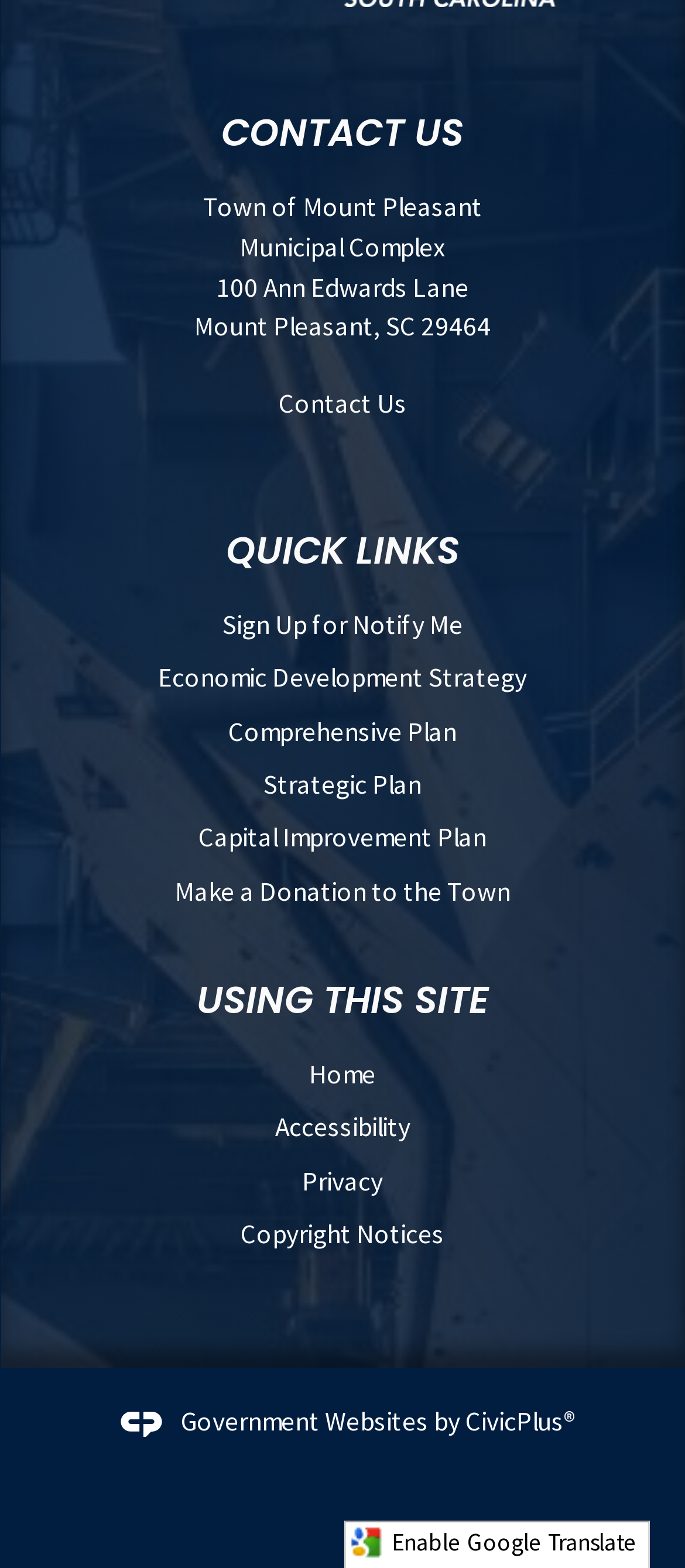Determine the bounding box coordinates of the clickable area required to perform the following instruction: "View Notify Me". The coordinates should be represented as four float numbers between 0 and 1: [left, top, right, bottom].

[0.324, 0.387, 0.676, 0.409]